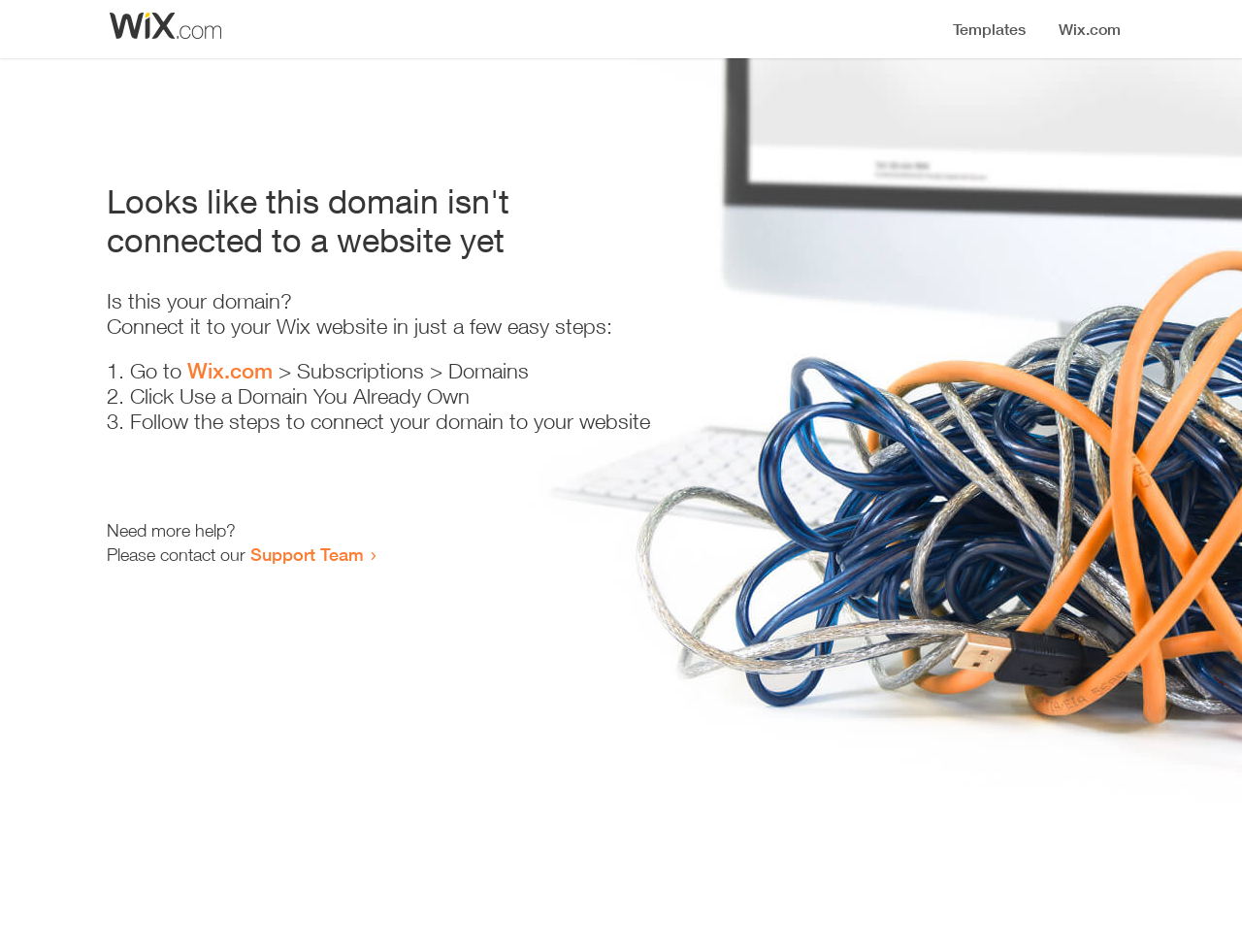What is the current status of the domain?
Answer with a single word or phrase, using the screenshot for reference.

Not connected